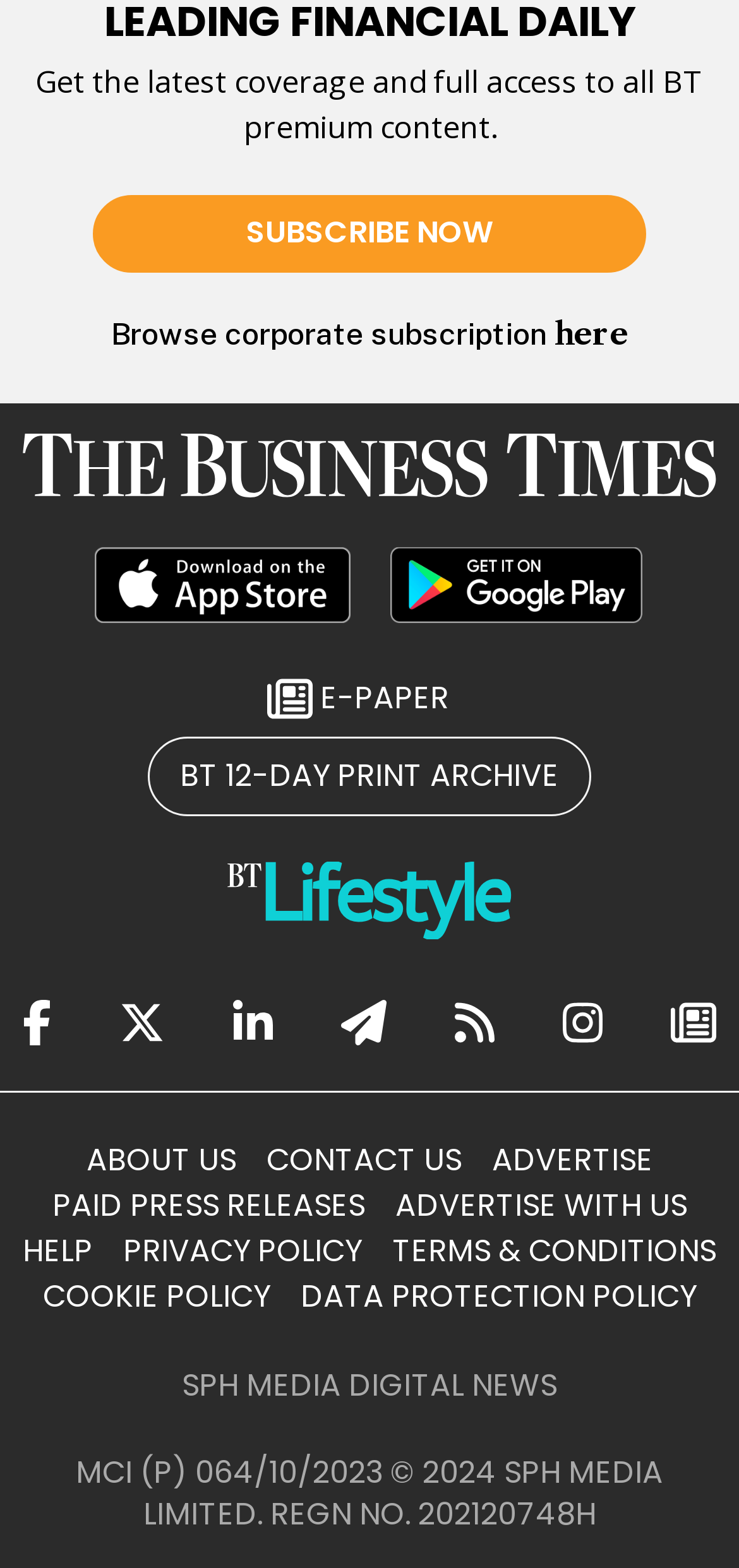Locate the bounding box coordinates of the area you need to click to fulfill this instruction: 'Browse corporate subscription'. The coordinates must be in the form of four float numbers ranging from 0 to 1: [left, top, right, bottom].

[0.15, 0.201, 0.75, 0.224]